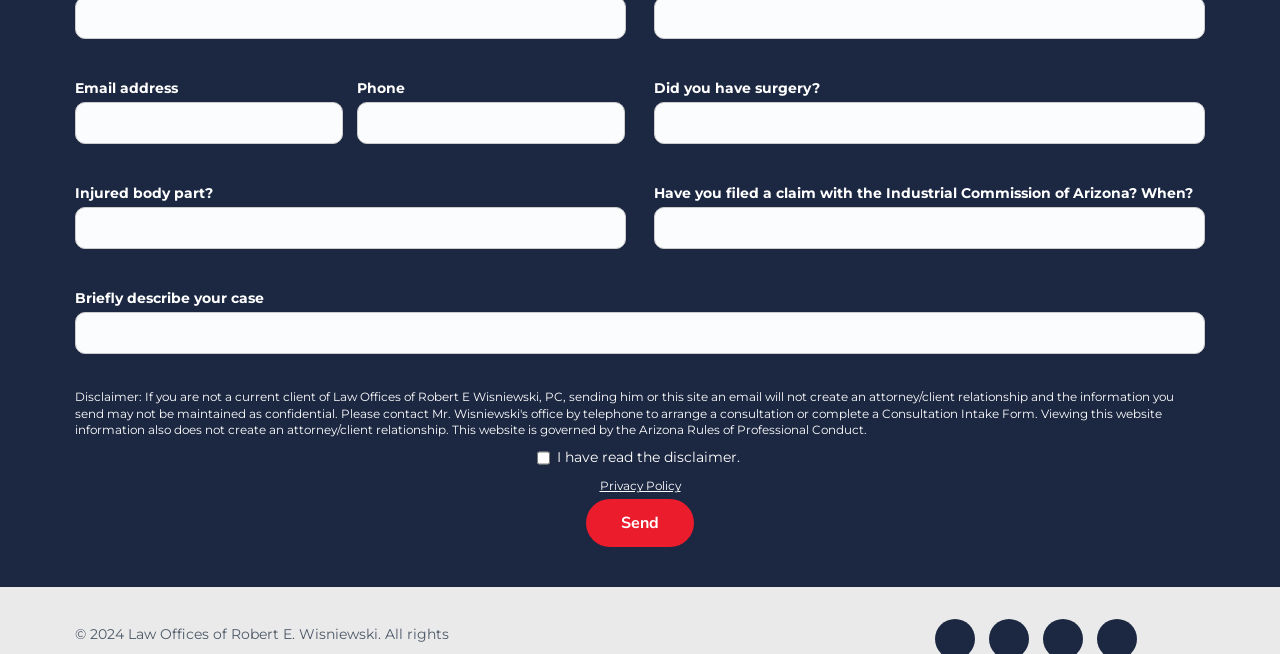Please pinpoint the bounding box coordinates for the region I should click to adhere to this instruction: "Enter email address".

[0.059, 0.156, 0.268, 0.22]